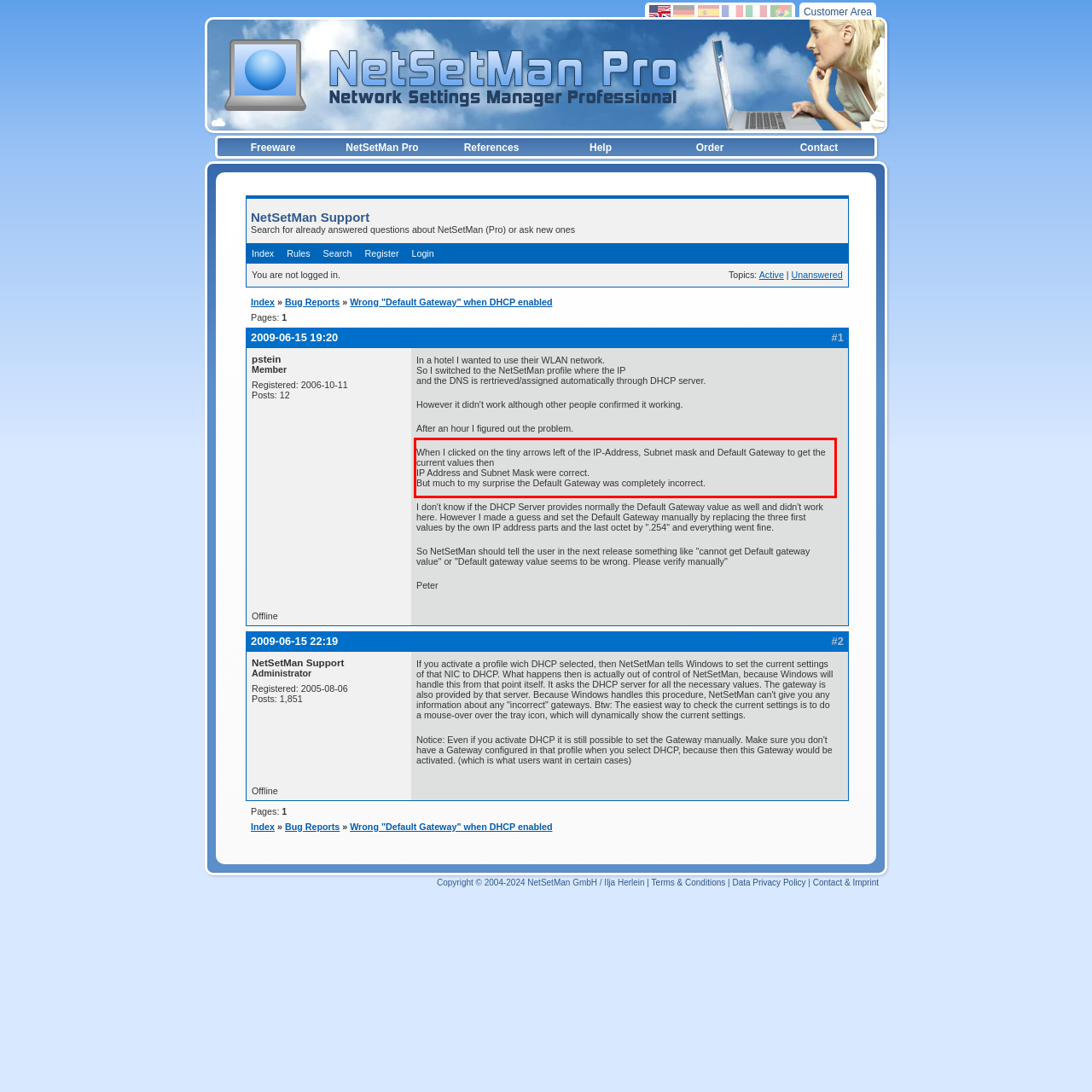Examine the screenshot of the webpage, locate the red bounding box, and perform OCR to extract the text contained within it.

When I clicked on the tiny arrows left of the IP-Address, Subnet mask and Default Gateway to get the current values then IP Address and Subnet Mask were correct. But much to my surprise the Default Gateway was completely incorrect.